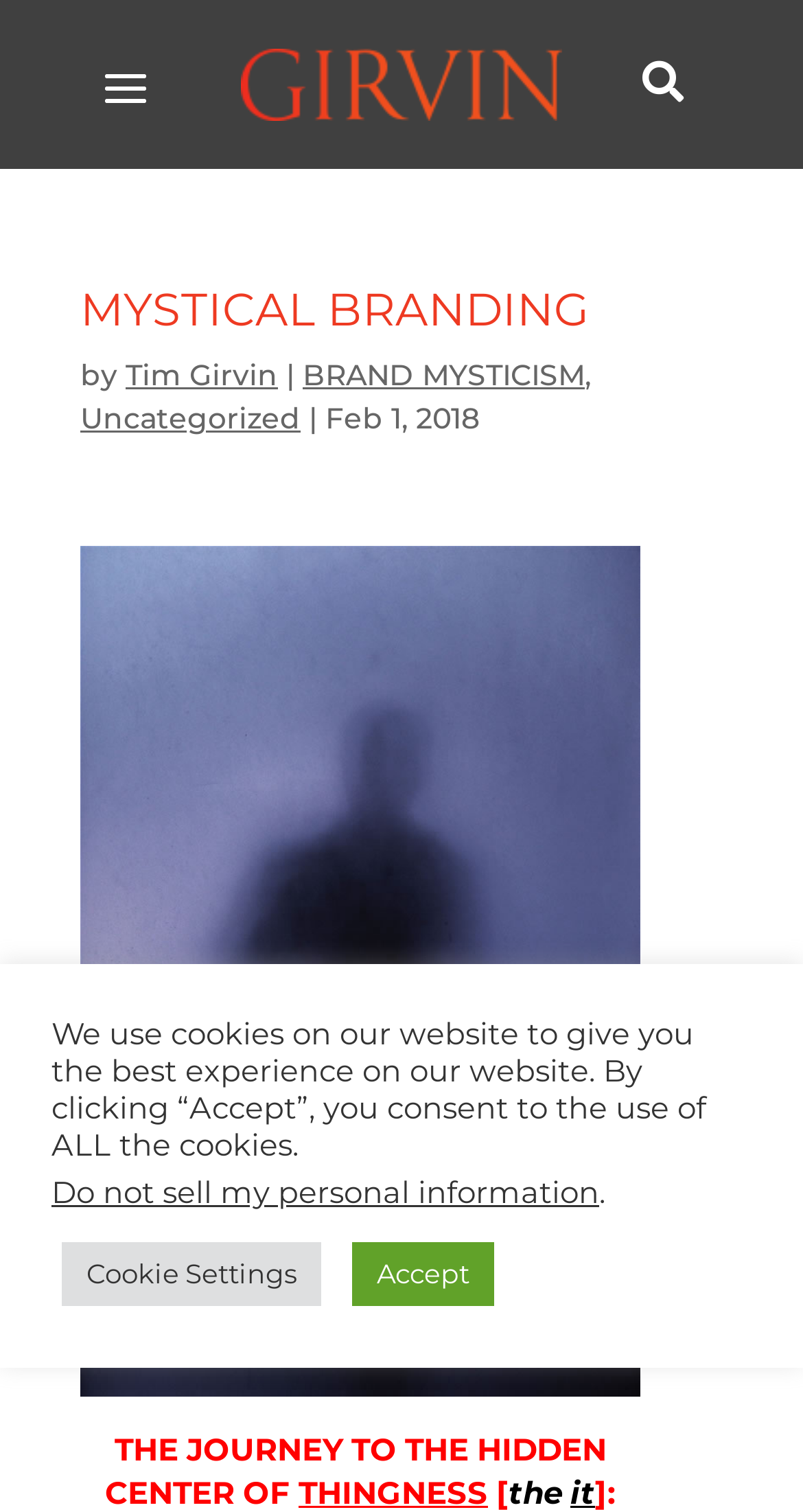Determine the bounding box coordinates for the HTML element mentioned in the following description: "Tim Girvin". The coordinates should be a list of four floats ranging from 0 to 1, represented as [left, top, right, bottom].

[0.156, 0.236, 0.346, 0.26]